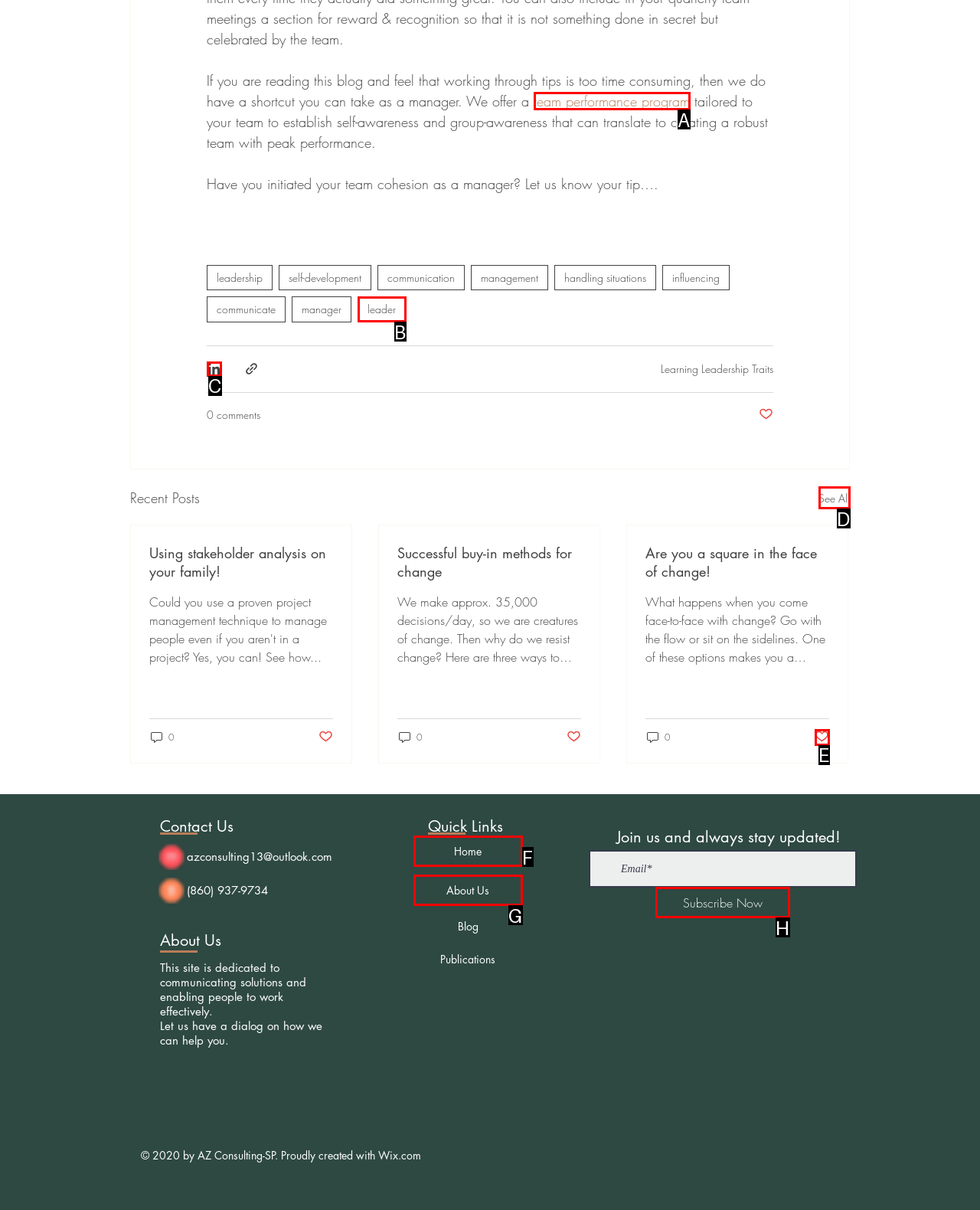Select the HTML element that should be clicked to accomplish the task: Click on the 'team performance program' link Reply with the corresponding letter of the option.

A